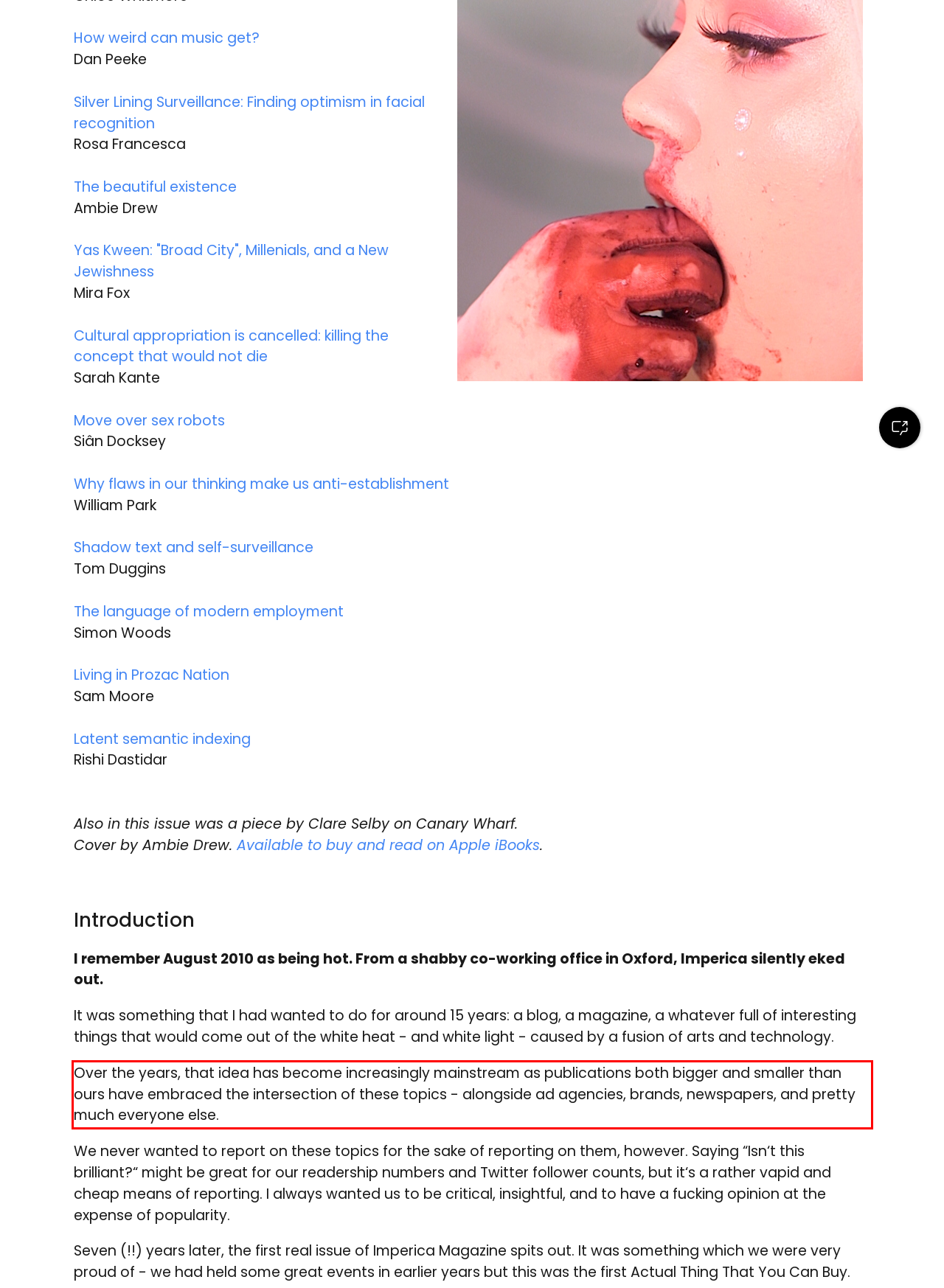Please use OCR to extract the text content from the red bounding box in the provided webpage screenshot.

Over the years, that idea has become increasingly mainstream as publications both bigger and smaller than ours have embraced the intersection of these topics - alongside ad agencies, brands, newspapers, and pretty much everyone else.